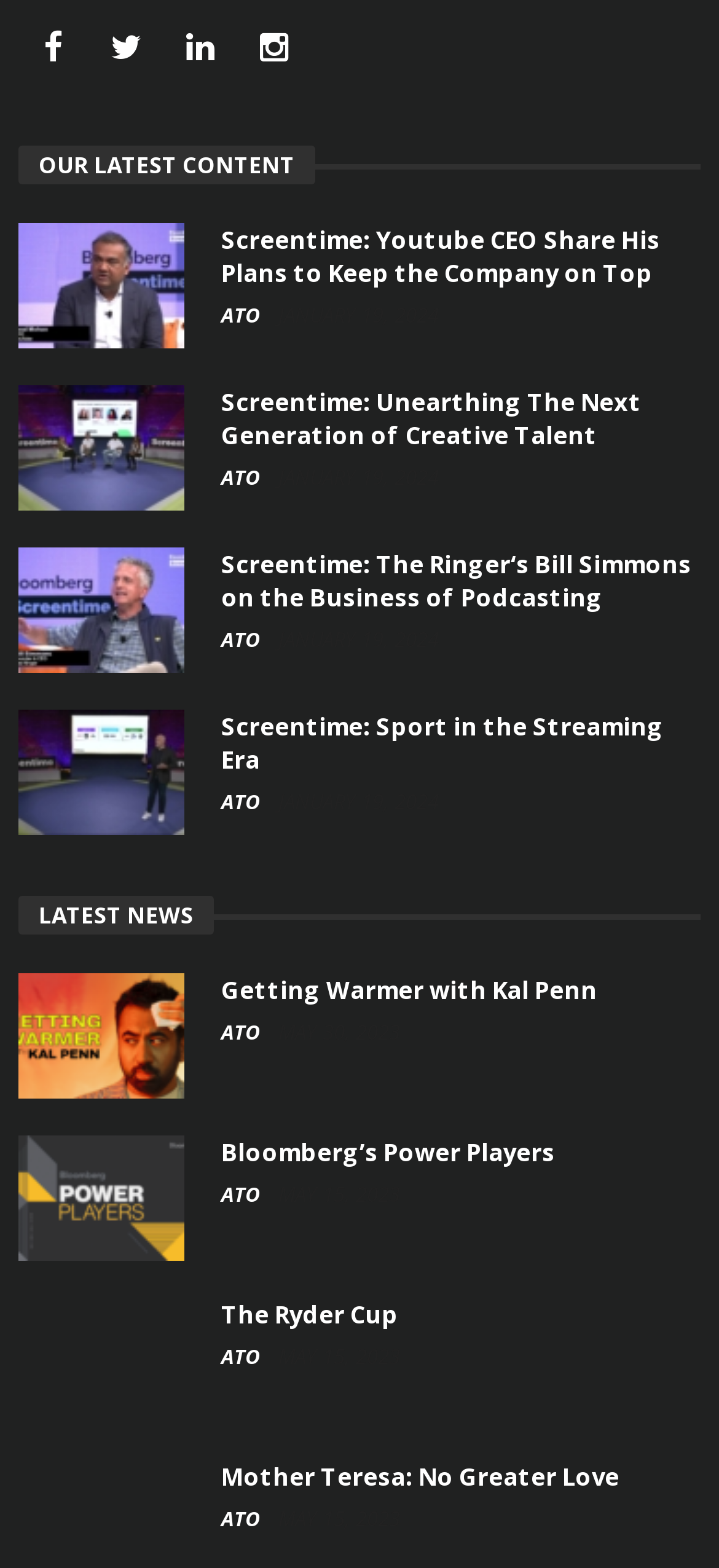Predict the bounding box coordinates of the UI element that matches this description: "ATO". The coordinates should be in the format [left, top, right, bottom] with each value between 0 and 1.

[0.308, 0.398, 0.369, 0.416]